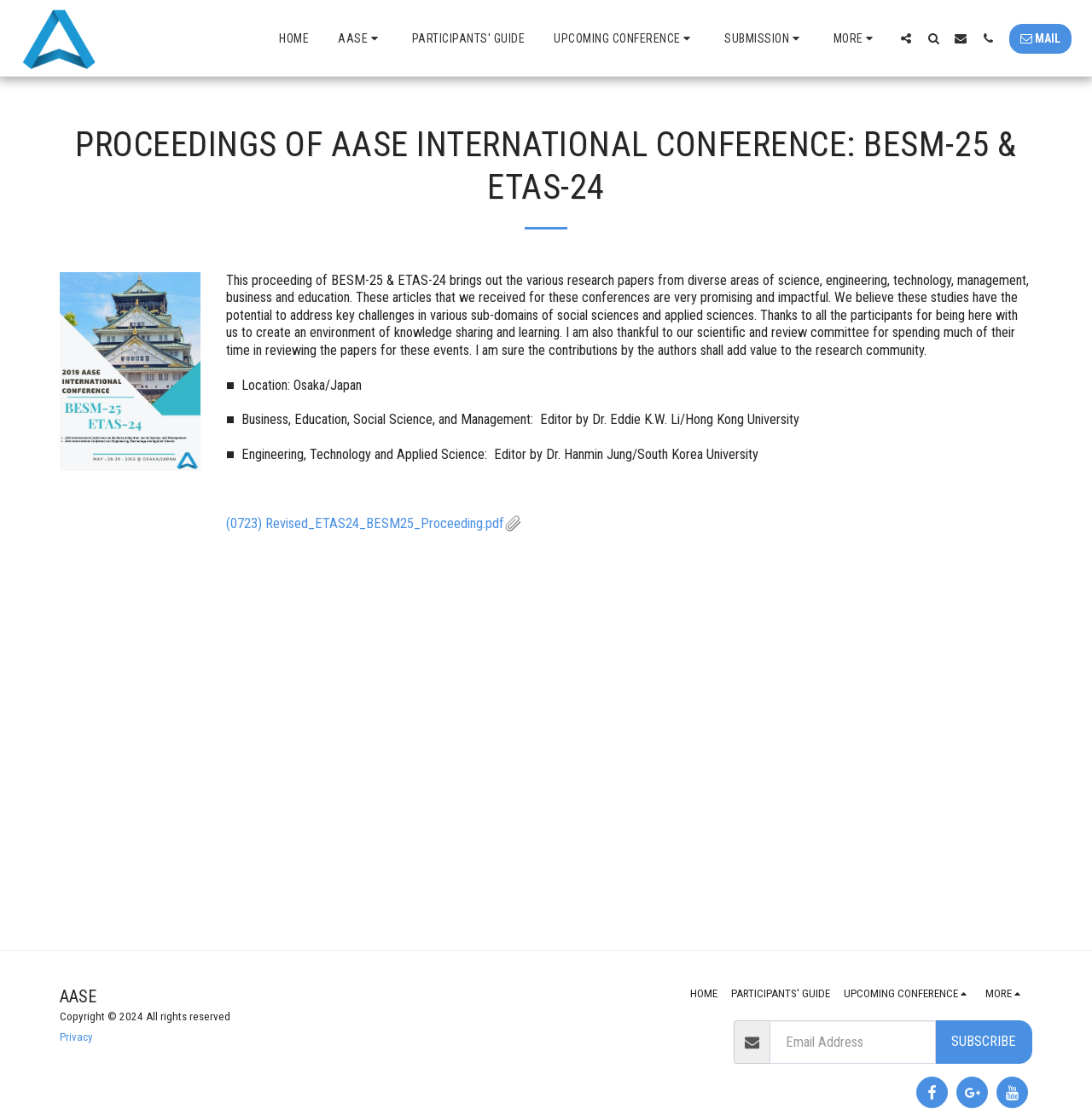Please identify the bounding box coordinates of the element I need to click to follow this instruction: "Subscribe with an email address".

[0.856, 0.915, 0.945, 0.954]